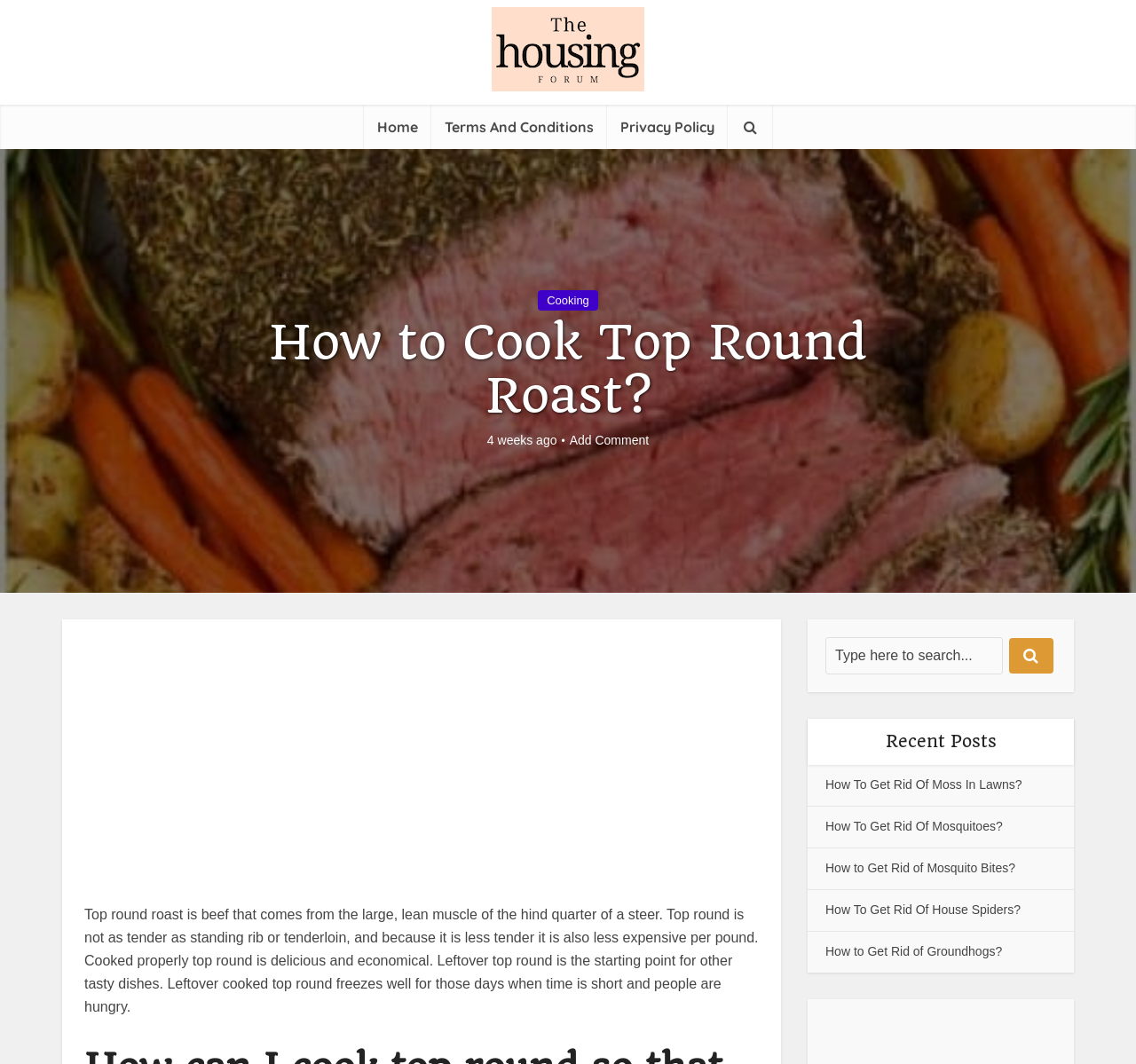Identify the bounding box coordinates of the clickable section necessary to follow the following instruction: "search for something". The coordinates should be presented as four float numbers from 0 to 1, i.e., [left, top, right, bottom].

[0.727, 0.599, 0.883, 0.634]